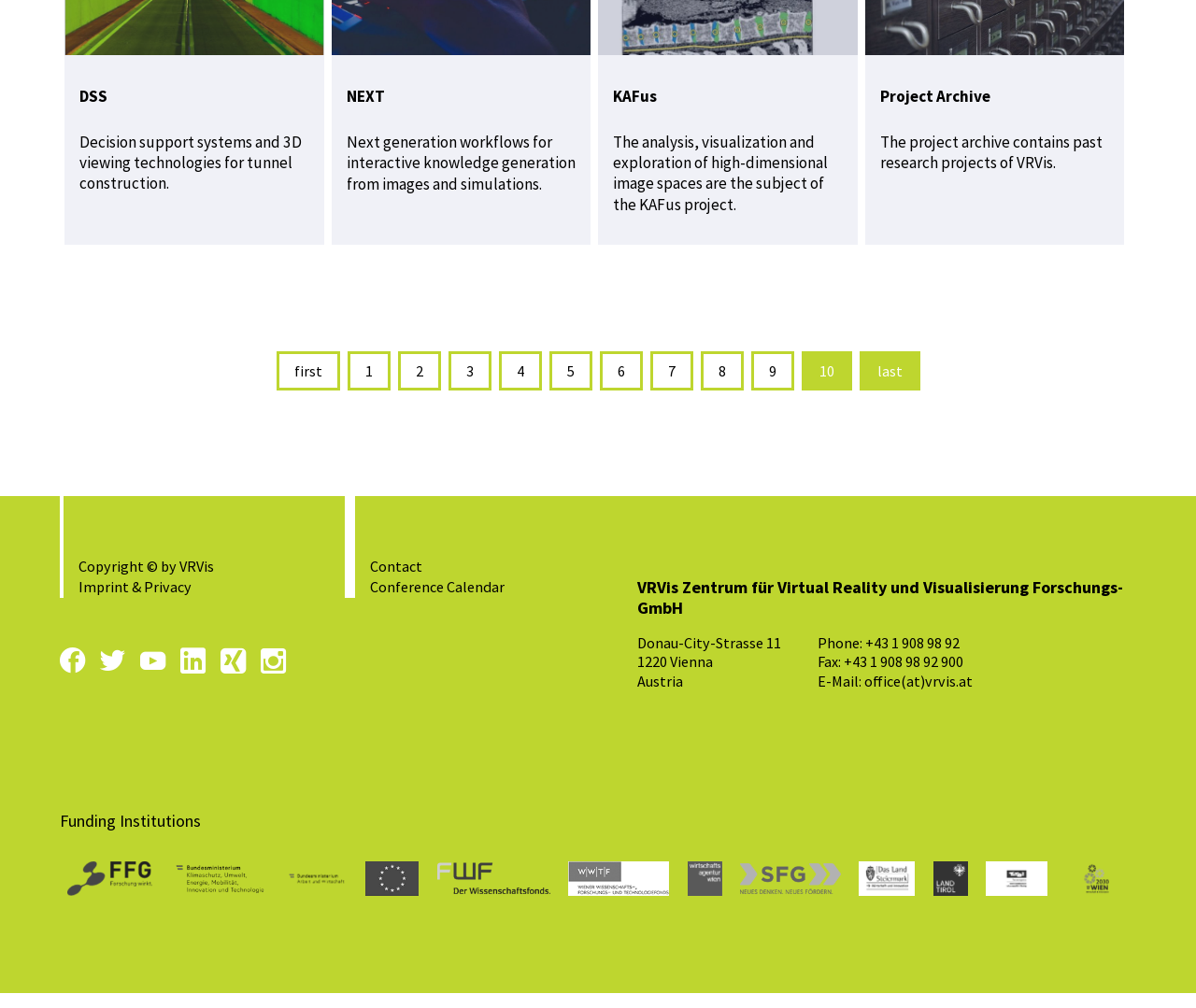Determine the bounding box coordinates of the element's region needed to click to follow the instruction: "Visit the 'Imprint & Privacy' page". Provide these coordinates as four float numbers between 0 and 1, formatted as [left, top, right, bottom].

[0.066, 0.587, 0.289, 0.608]